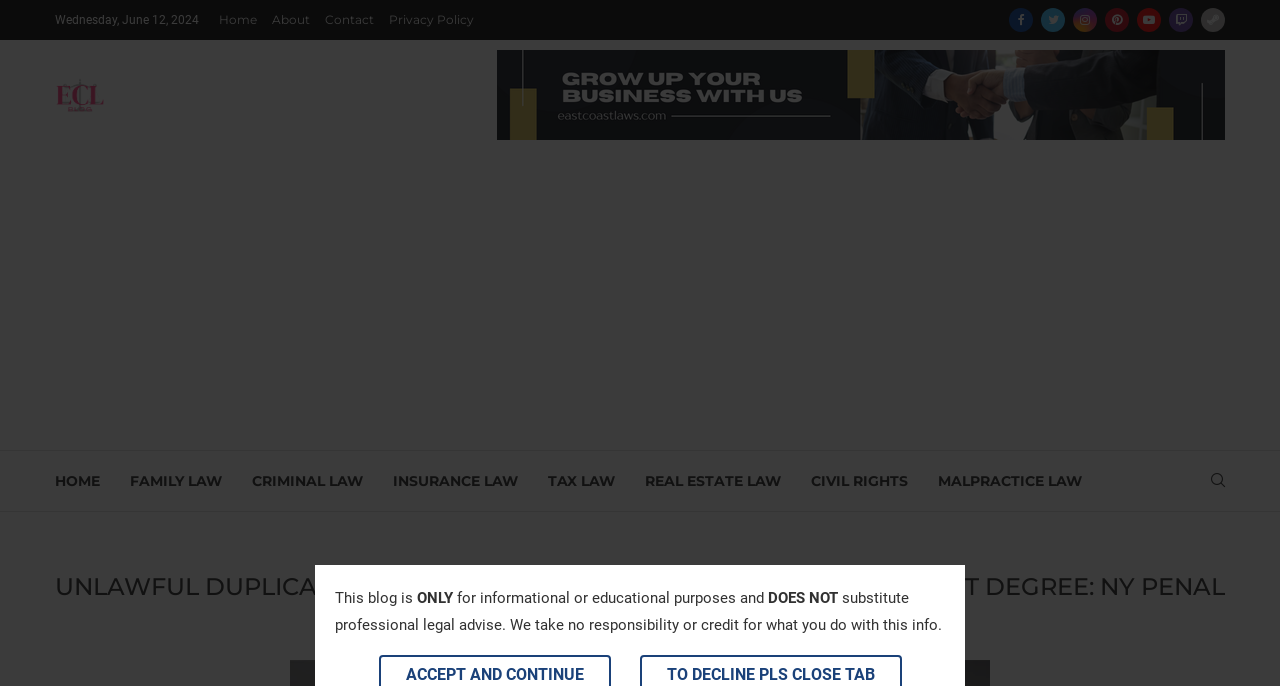Using the provided element description, identify the bounding box coordinates as (top-left x, top-left y, bottom-right x, bottom-right y). Ensure all values are between 0 and 1. Description: Family Law

[0.102, 0.657, 0.173, 0.745]